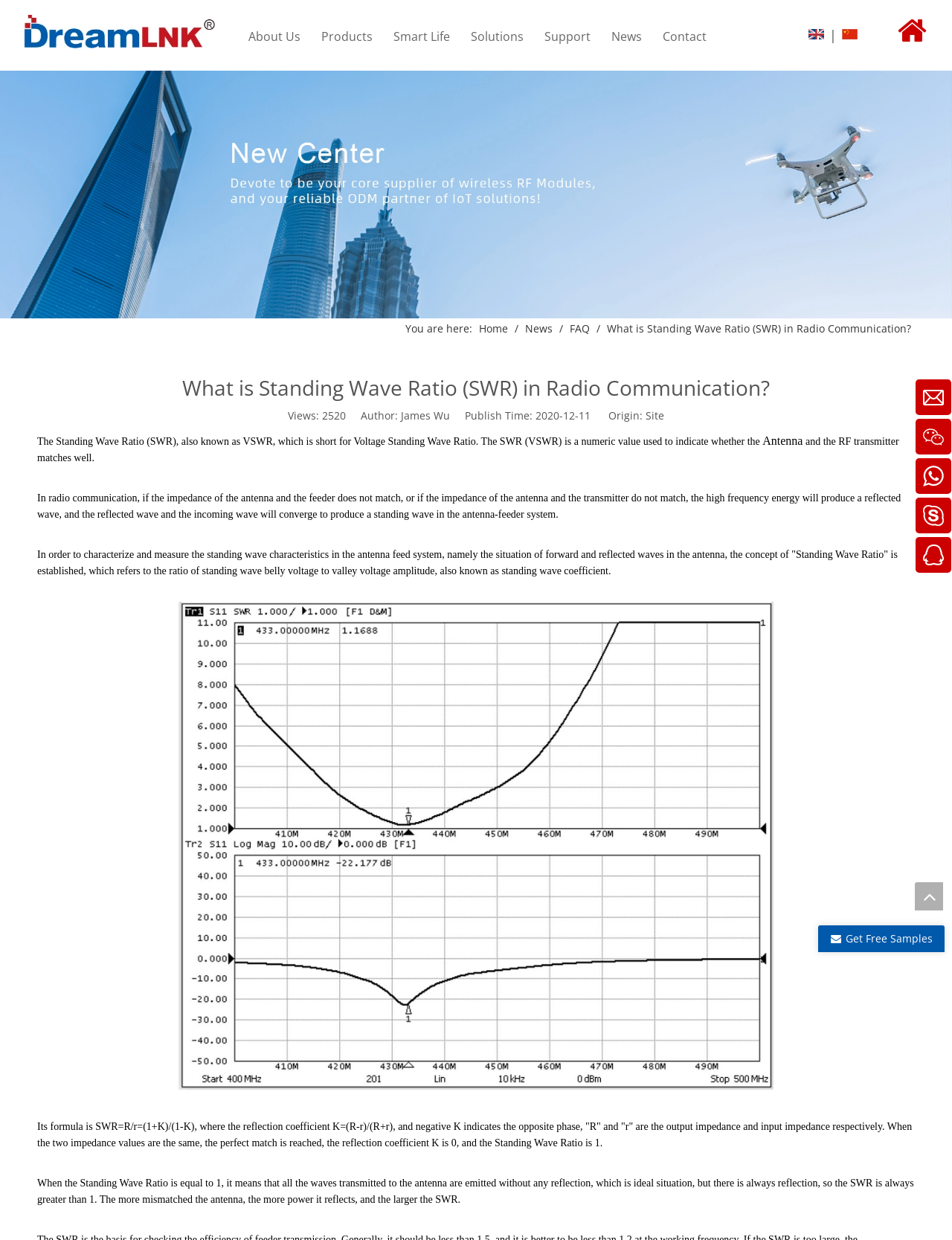Pinpoint the bounding box coordinates for the area that should be clicked to perform the following instruction: "View the 'News' page".

[0.642, 0.012, 0.674, 0.047]